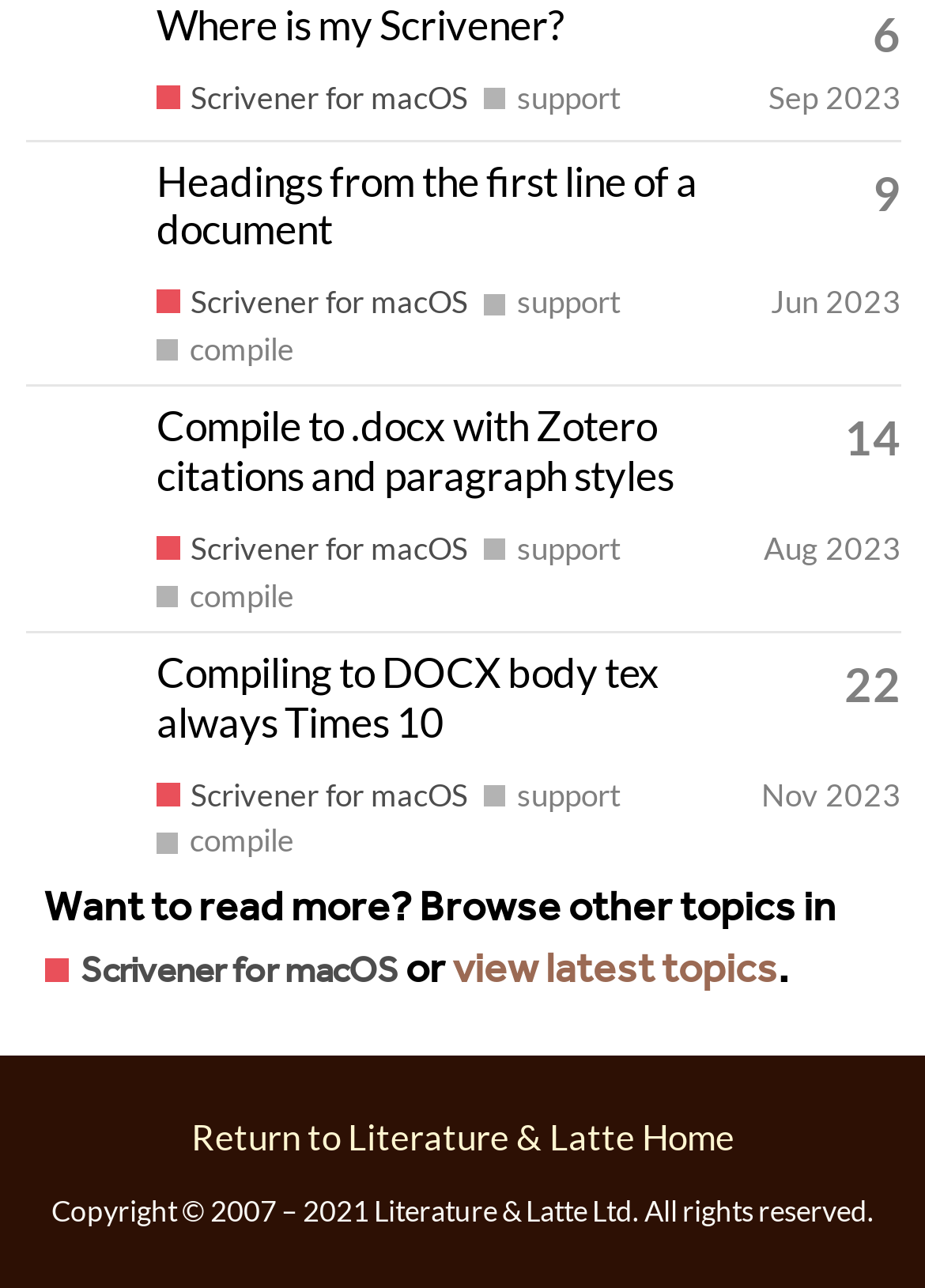Please predict the bounding box coordinates of the element's region where a click is necessary to complete the following instruction: "Browse topics in Scrivener for macOS". The coordinates should be represented by four float numbers between 0 and 1, i.e., [left, top, right, bottom].

[0.169, 0.063, 0.506, 0.091]